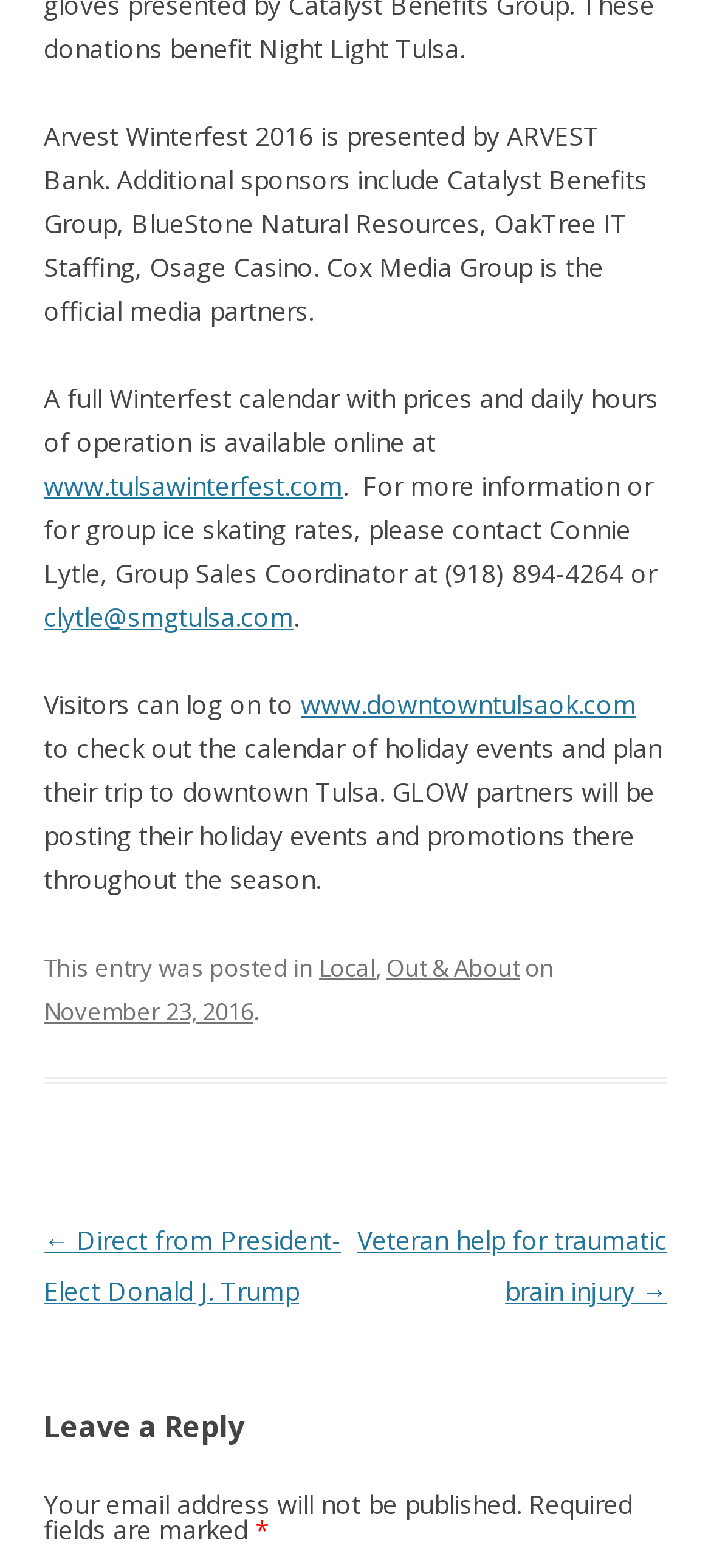Kindly determine the bounding box coordinates for the clickable area to achieve the given instruction: "visit the Winterfest website".

[0.062, 0.299, 0.482, 0.321]